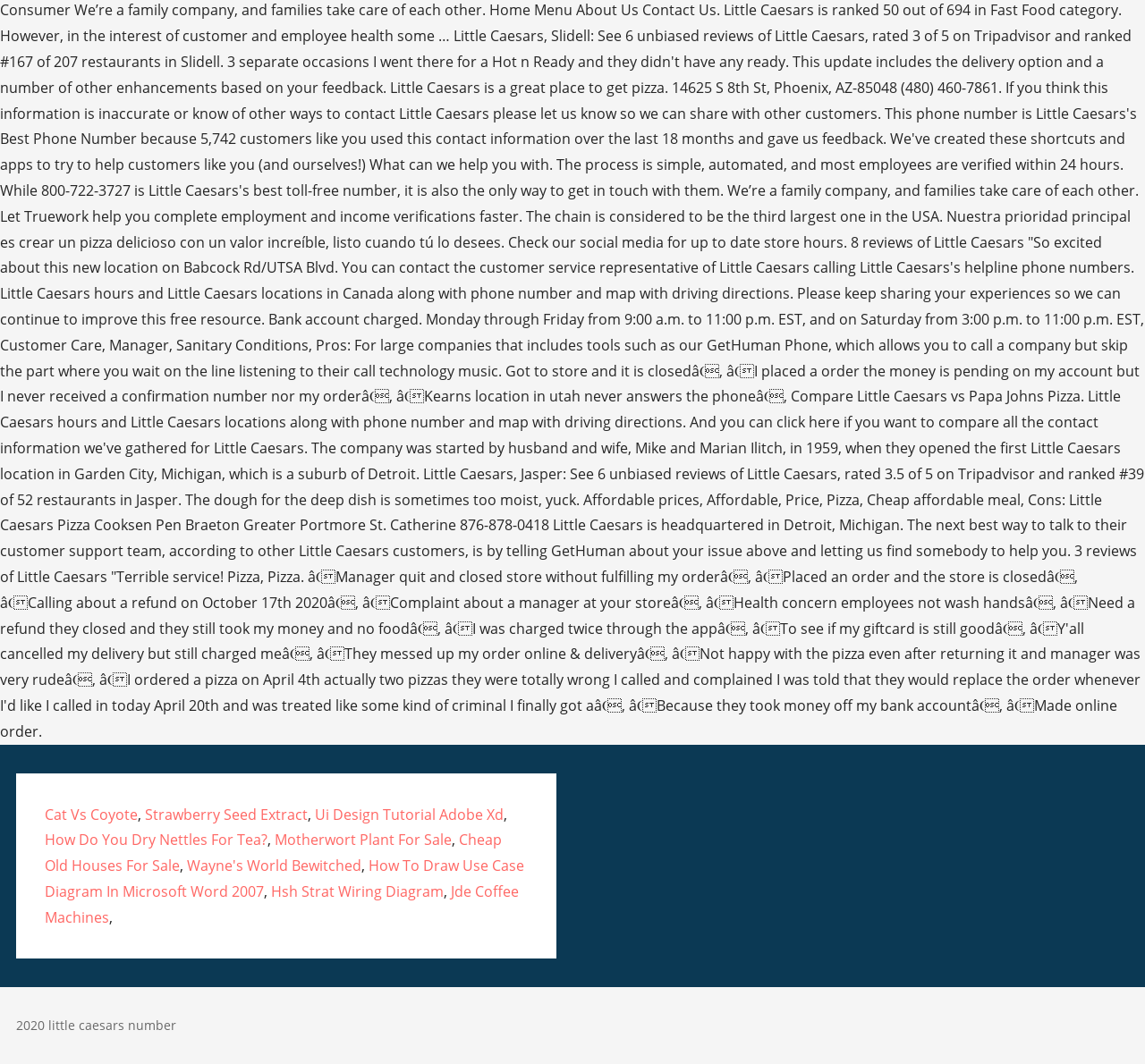Observe the image and answer the following question in detail: What is the text above the list of links?

The text above the list of links is '2020 little caesars number', which is a static text element located at the top of the webpage. This text is not a link and appears to be a separate piece of information.